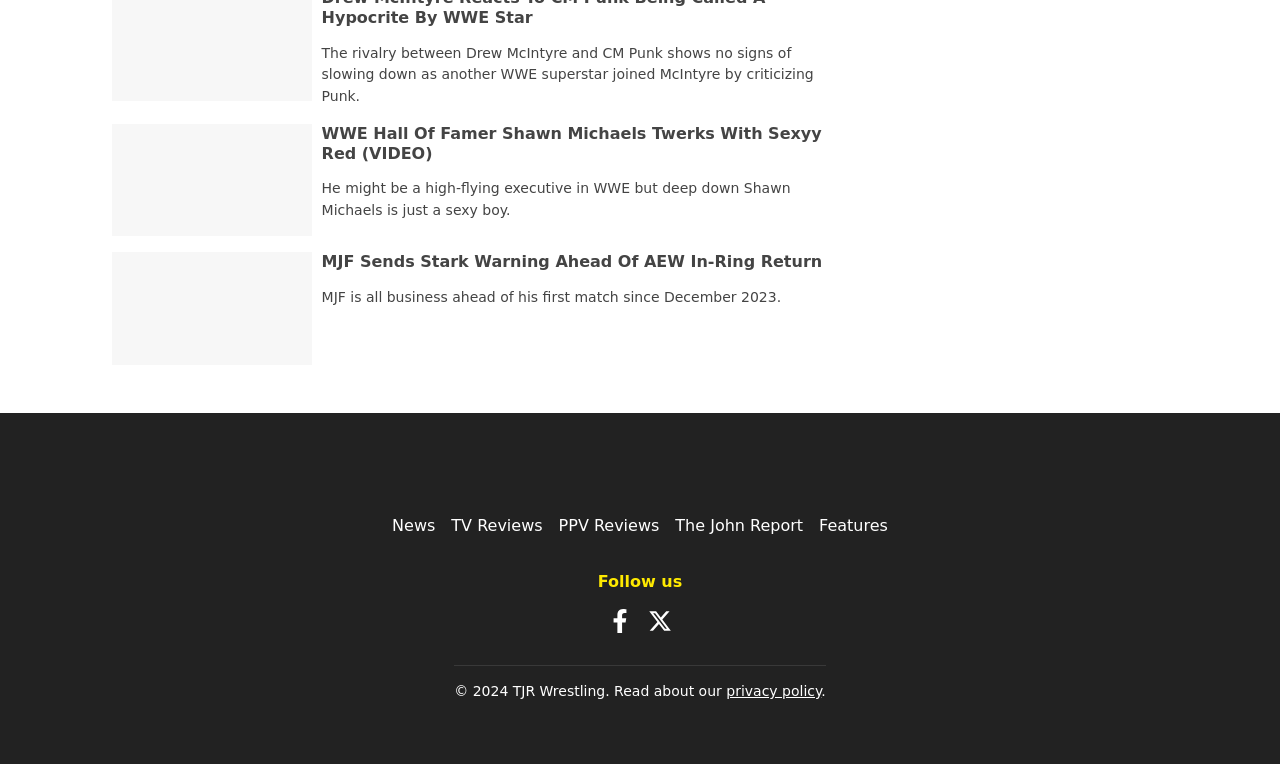Identify the bounding box coordinates of the clickable region required to complete the instruction: "Go to Home page". The coordinates should be given as four float numbers within the range of 0 and 1, i.e., [left, top, right, bottom].

None